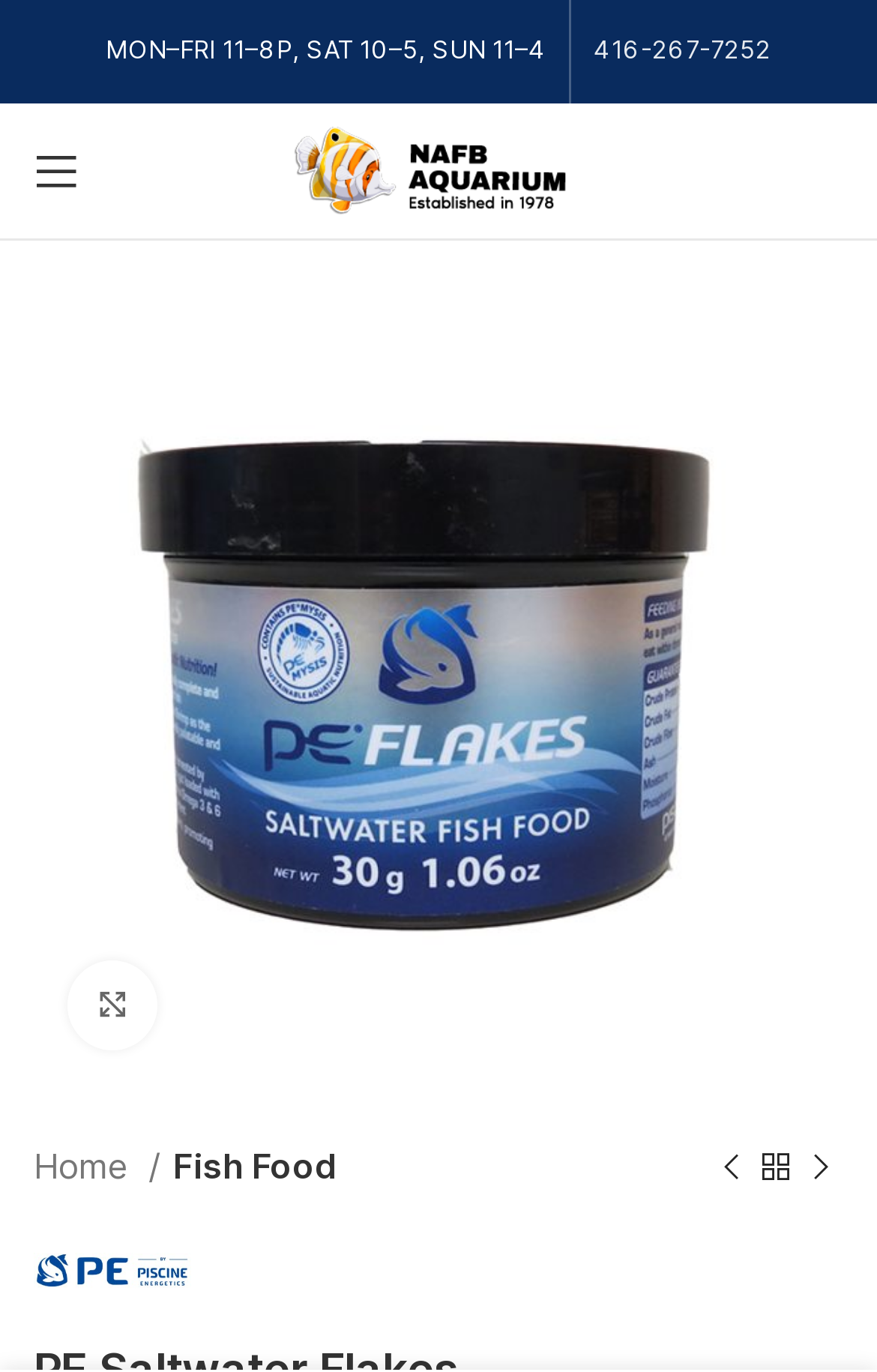Identify the first-level heading on the webpage and generate its text content.

PE Saltwater Flakes